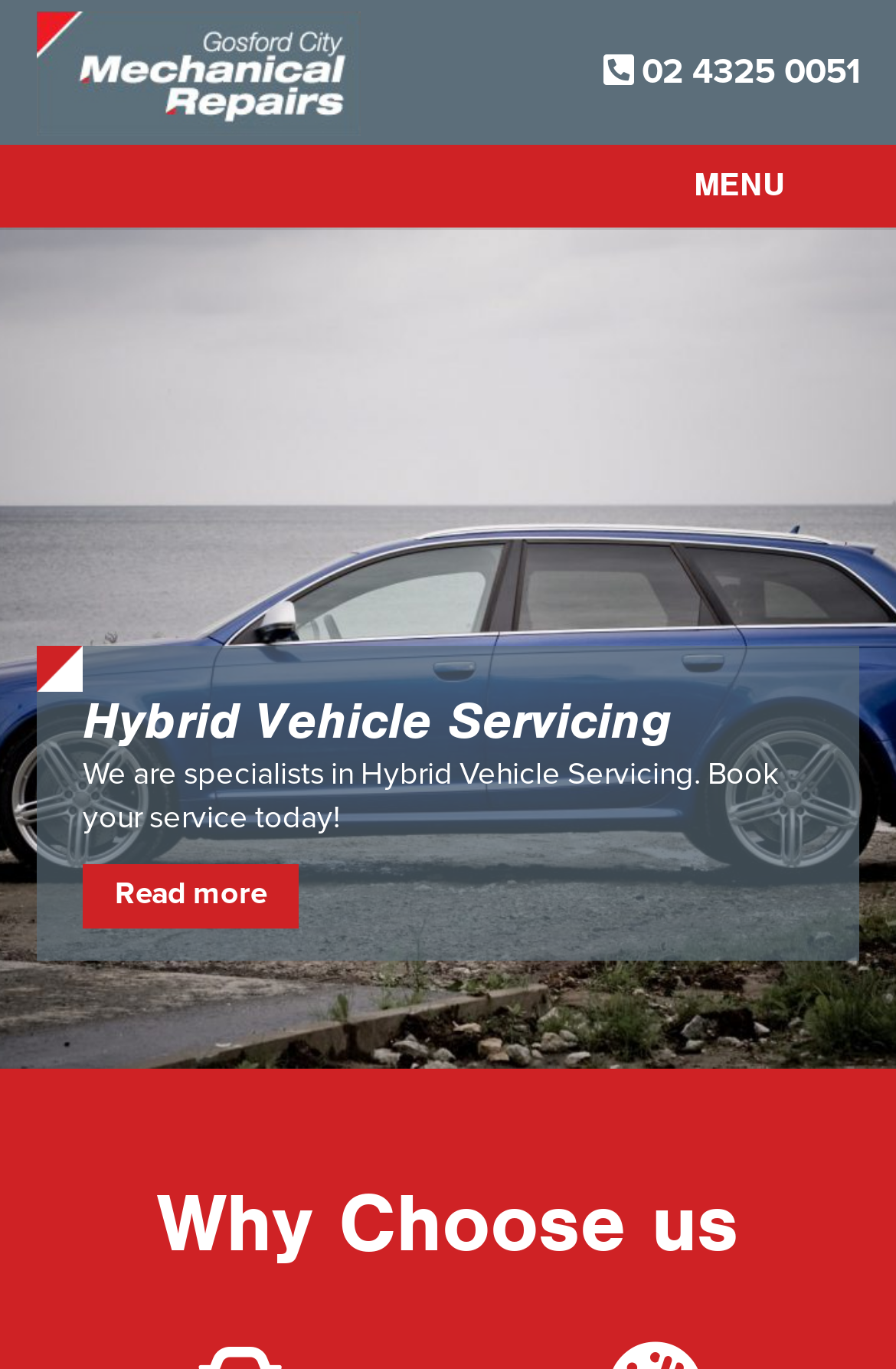Offer a meticulous description of the webpage's structure and content.

The webpage is about Gosford City Mechanical Repairs, a mechanic service that specializes in diagnostics and repairs, EV and Hybrid car servicing, and general servicing. 

At the top left corner, there is a logo of the company. Next to it, on the top right corner, is a phone number "02 4325 0051" with a phone icon. 

Below the logo, there is a main navigation menu that spans the entire width of the page. The menu has an "Open menu" button on the right side with the text "MENU" next to it. 

The main content of the page is an article that occupies most of the page. It features a large image related to EV servicing, taking up the entire width of the page. 

On top of the image, there are two blocks of text. The first block has a heading "Hybrid Vehicle Servicing" and the second block describes the service, stating that the company specializes in Hybrid Vehicle Servicing and invites users to book a service today. 

Below the text blocks, there is a "Read more" link. 

Scattered throughout the image are two more images, likely showcasing the company's services. 

At the bottom of the page, there is a heading "Why Choose us", which likely leads to a section that highlights the company's unique selling points.